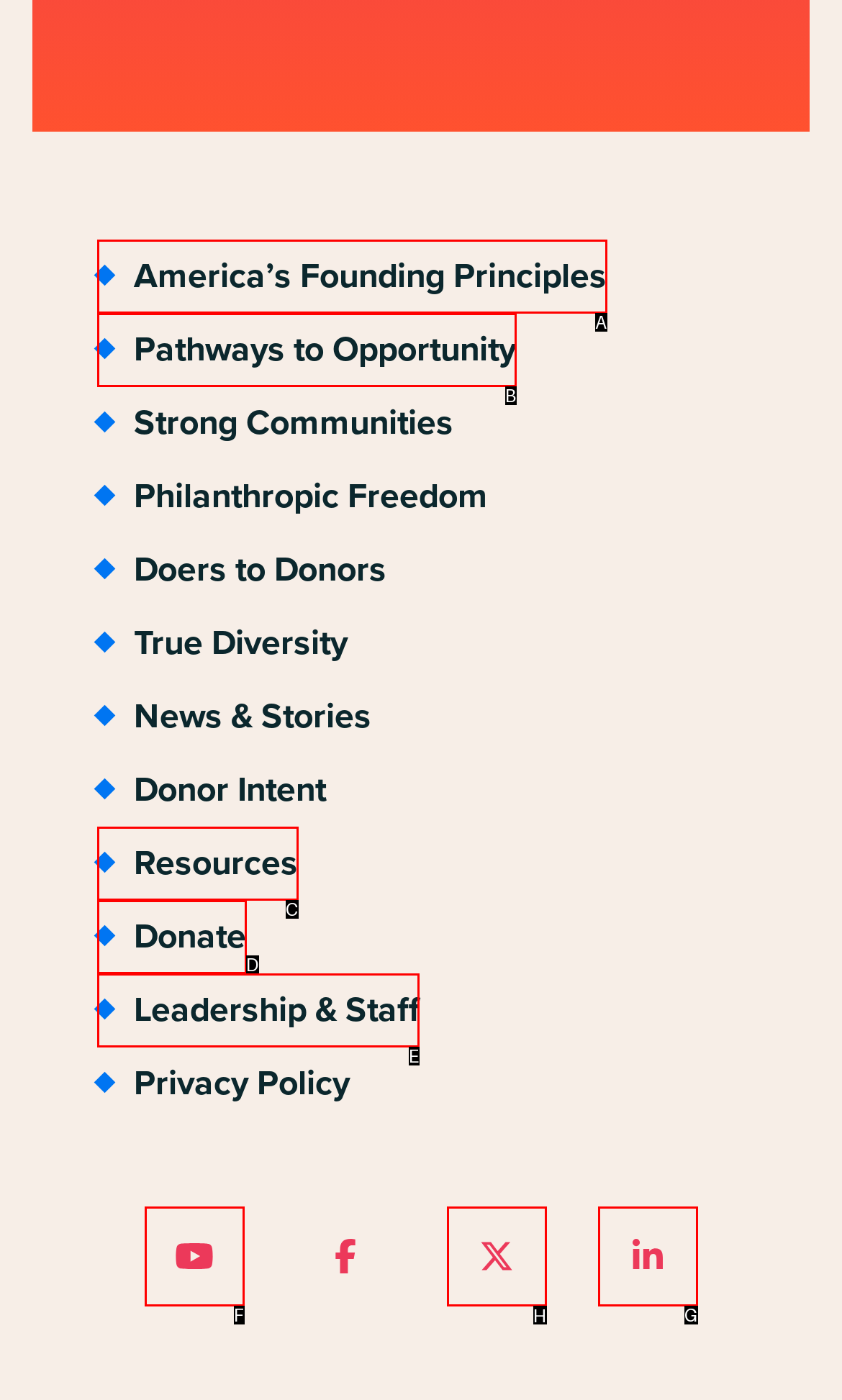Tell me the letter of the UI element to click in order to accomplish the following task: Follow on Twitter
Answer with the letter of the chosen option from the given choices directly.

H